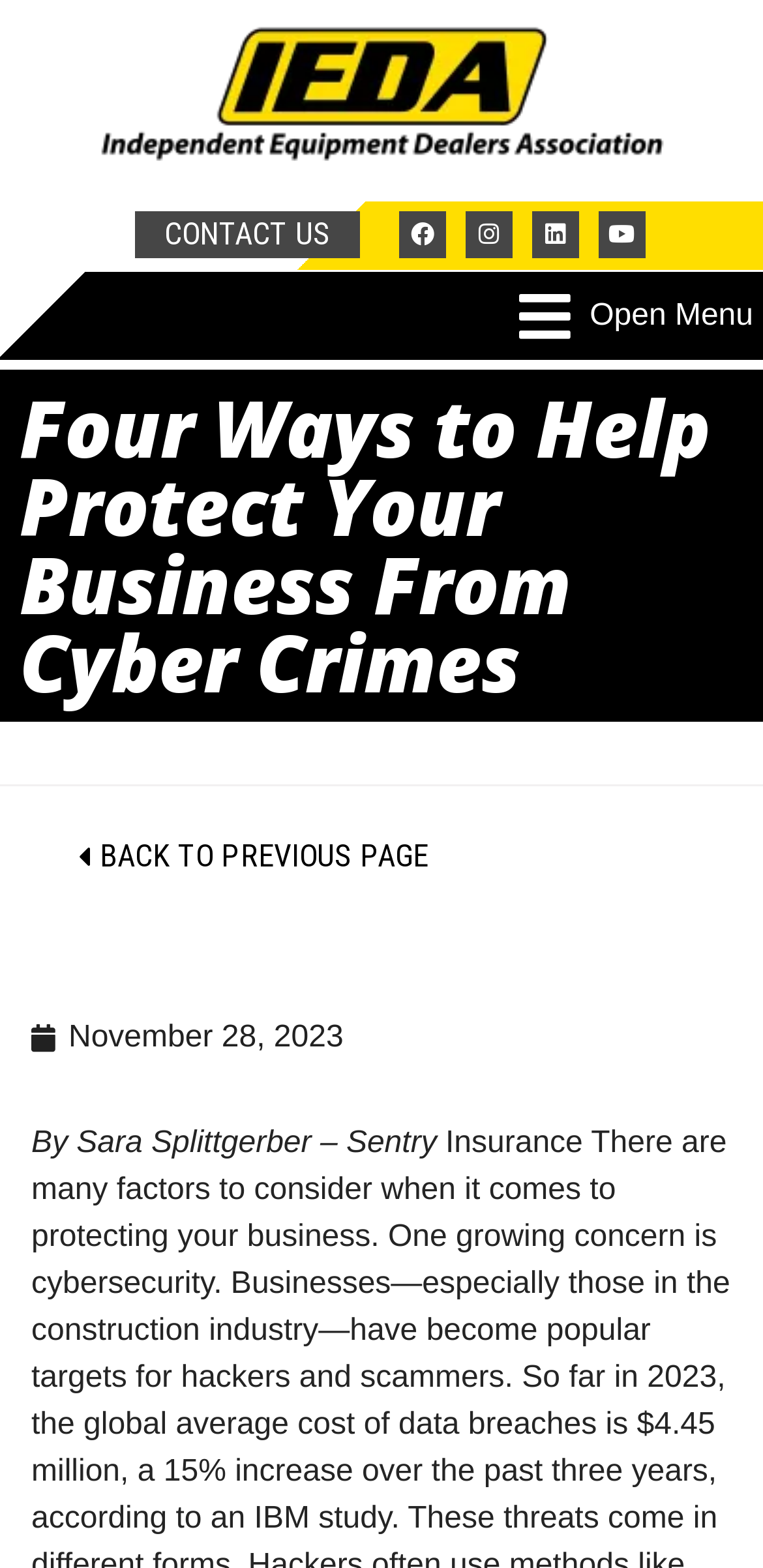Please find the bounding box coordinates of the element's region to be clicked to carry out this instruction: "Check Craig Devlin's Issuu Profile".

None